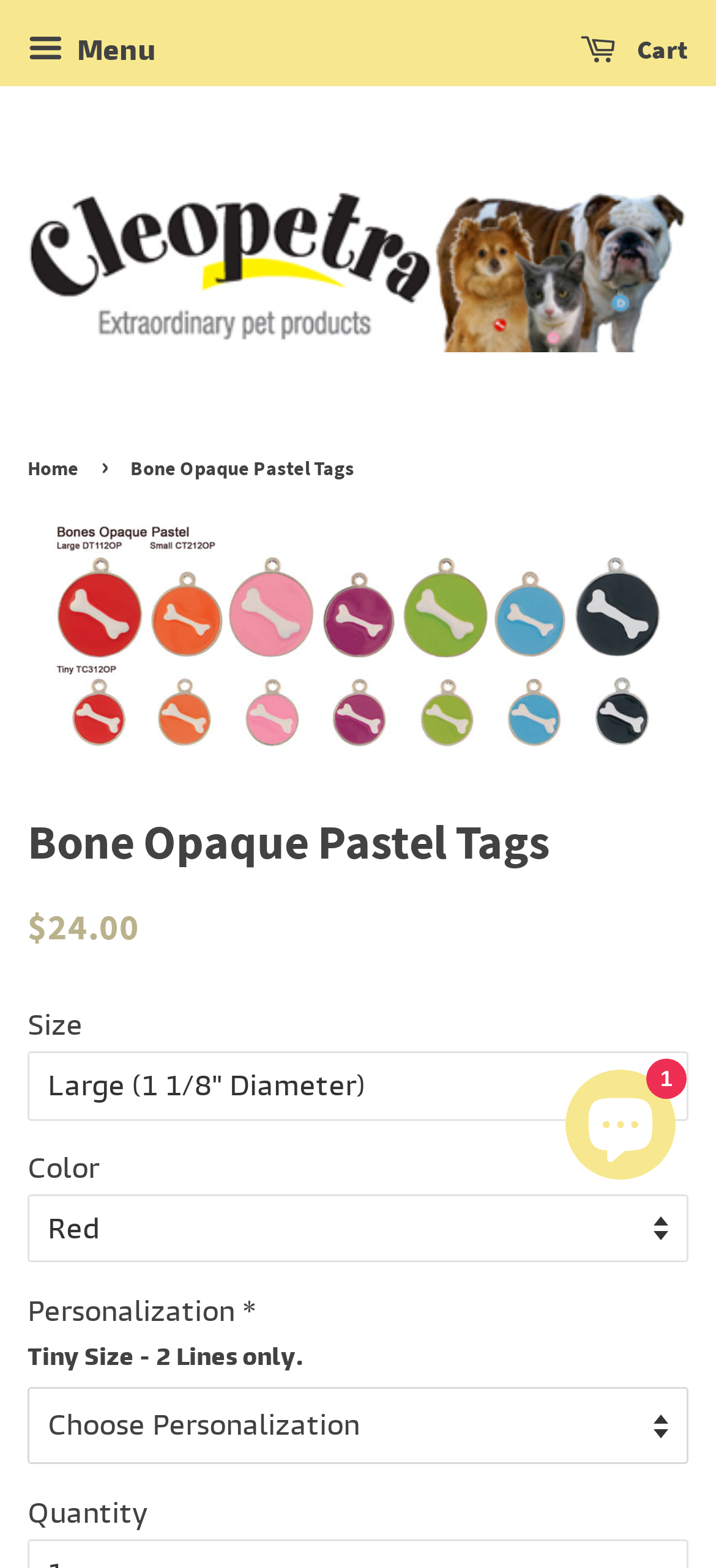Detail the various sections and features present on the webpage.

This webpage is an e-commerce page for a product called "Bone Opaque Pastel Tags" from the brand "Cleopetra". At the top left corner, there is a menu button and a link to the cart. The brand logo, which is an image, is located next to the menu button. Below the logo, there is a navigation bar with a link to the home page and a breadcrumb trail showing the current page.

The main content of the page is divided into sections. The first section displays an image of the product, which takes up most of the width of the page. Below the image, there is a heading with the product name, followed by the regular price of $24.00.

The next section is for product customization, where customers can select the size and color of the tag. There are two combo boxes for size and color selection, each with a dropdown menu. Below these combo boxes, there is a text box for personalization, which is required, and a note indicating that only two lines of text are allowed for tiny sizes.

Further down, there is a section for quantity selection, and at the very bottom, there is a chat window with a button to open it. The chat window has an image and a text indicating that there is one unread message.

On the right side of the page, there is a small image of the product, which seems to be a duplicate of the main product image.